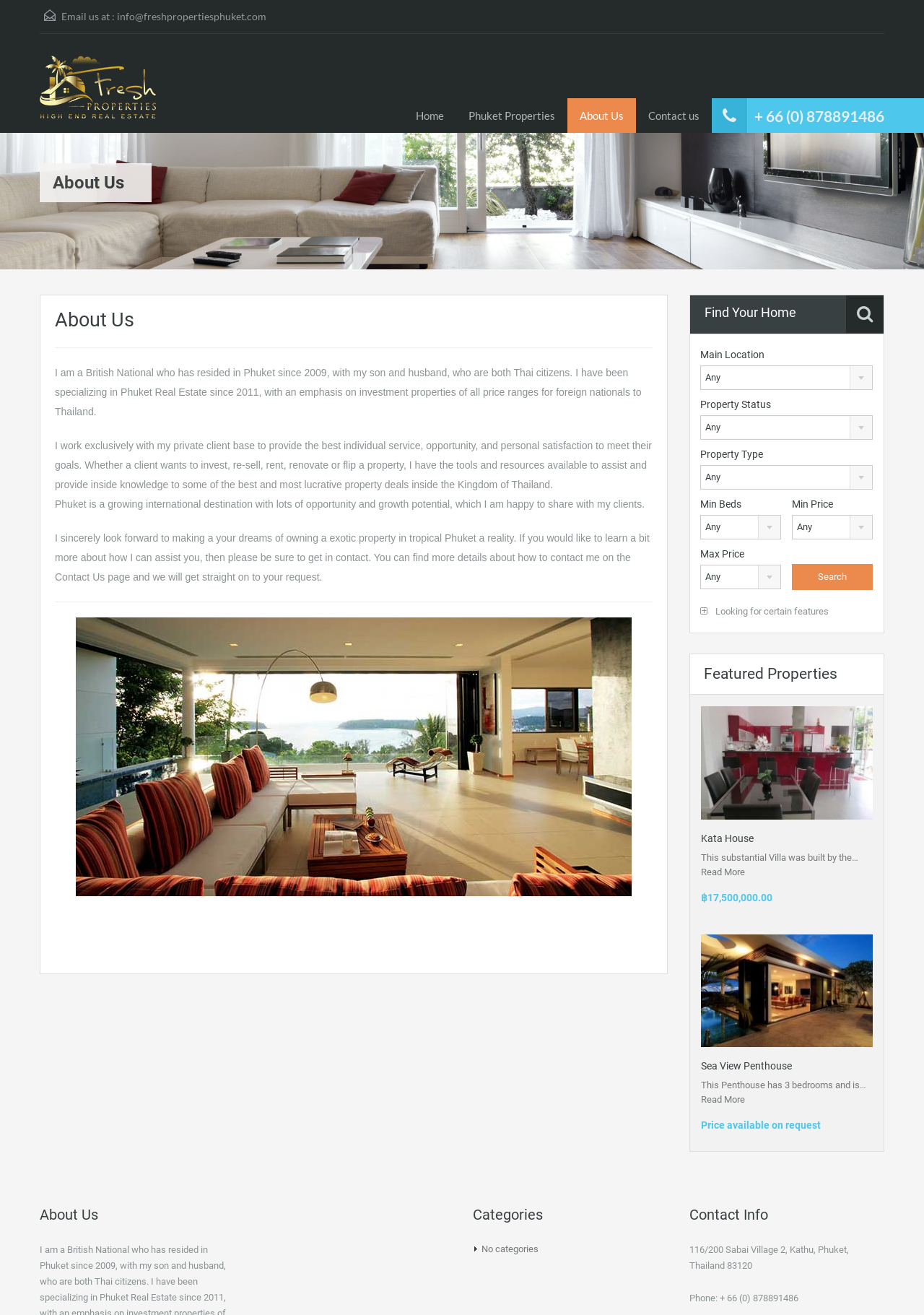Describe every aspect of the webpage in a detailed manner.

The webpage is about Fresh Properties Phuket, a real estate agency that helps clients find their dream properties in Phuket, Thailand. At the top of the page, there is a heading that reads "Email us at : info@freshpropertiesphuket.com" with an image and a link to the email address. Next to it, there is a phone number "+ 66 (0) 878891486" with a phone icon.

Below the top section, there are five links: "Home", "Phuket Properties", "About Us", and "Contact us". The "About Us" section is prominent, with a heading and a brief introduction to the agency's owner, a British national who has resided in Phuket since 2009. The introduction is followed by a paragraph describing the owner's expertise in Phuket real estate and her commitment to providing personalized service to her clients.

On the right side of the page, there is a section titled "Find Your Home" with several dropdown menus and a search button. The dropdown menus allow users to filter properties by location, property status, property type, minimum beds, minimum price, and maximum price.

Below the search section, there is a "Featured Properties" section that showcases two properties: "Kata House" and "Sea View Penthouse". Each property has a heading, a brief description, and a "Read More" link. The properties also have images and prices listed.

At the bottom of the page, there are three sections: "About Us", "Categories", and "Contact Info". The "About Us" section has a brief heading, while the "Categories" section is empty. The "Contact Info" section lists the agency's address and phone number.